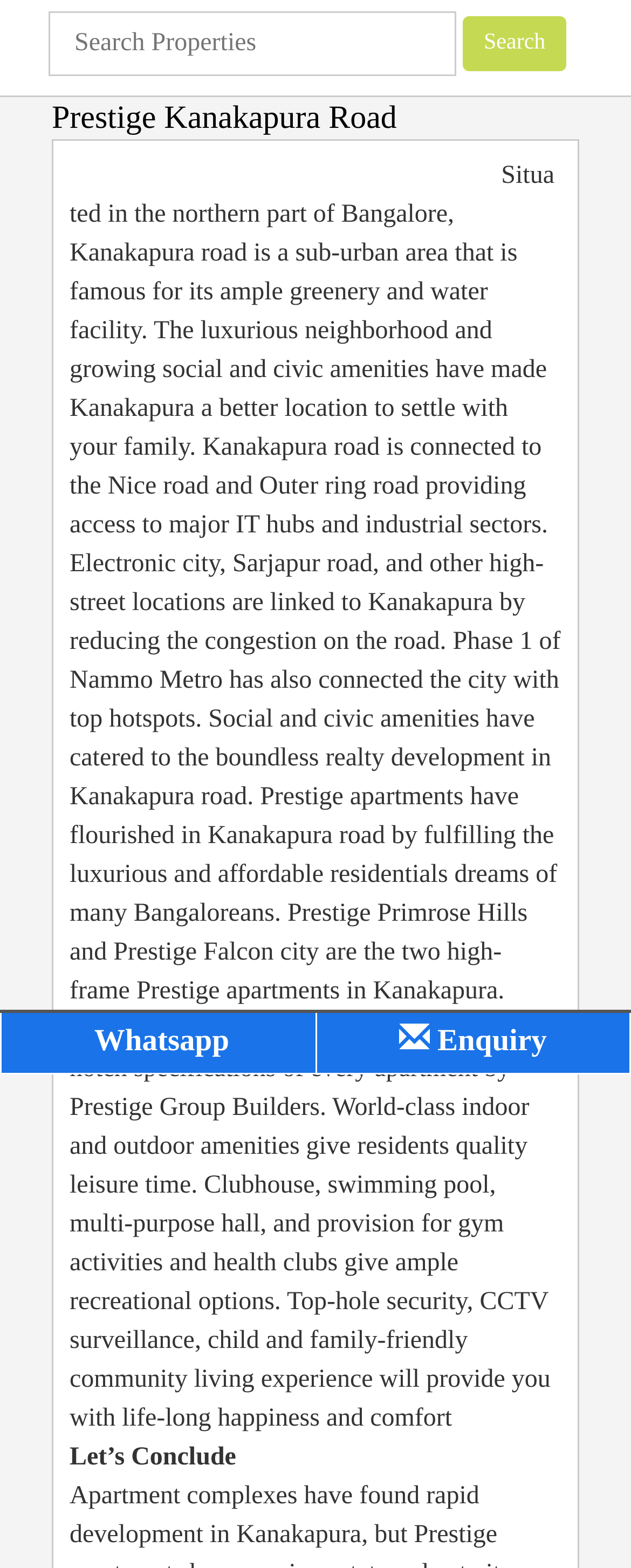Please provide the main heading of the webpage content.

Prestige Kanakapura Road